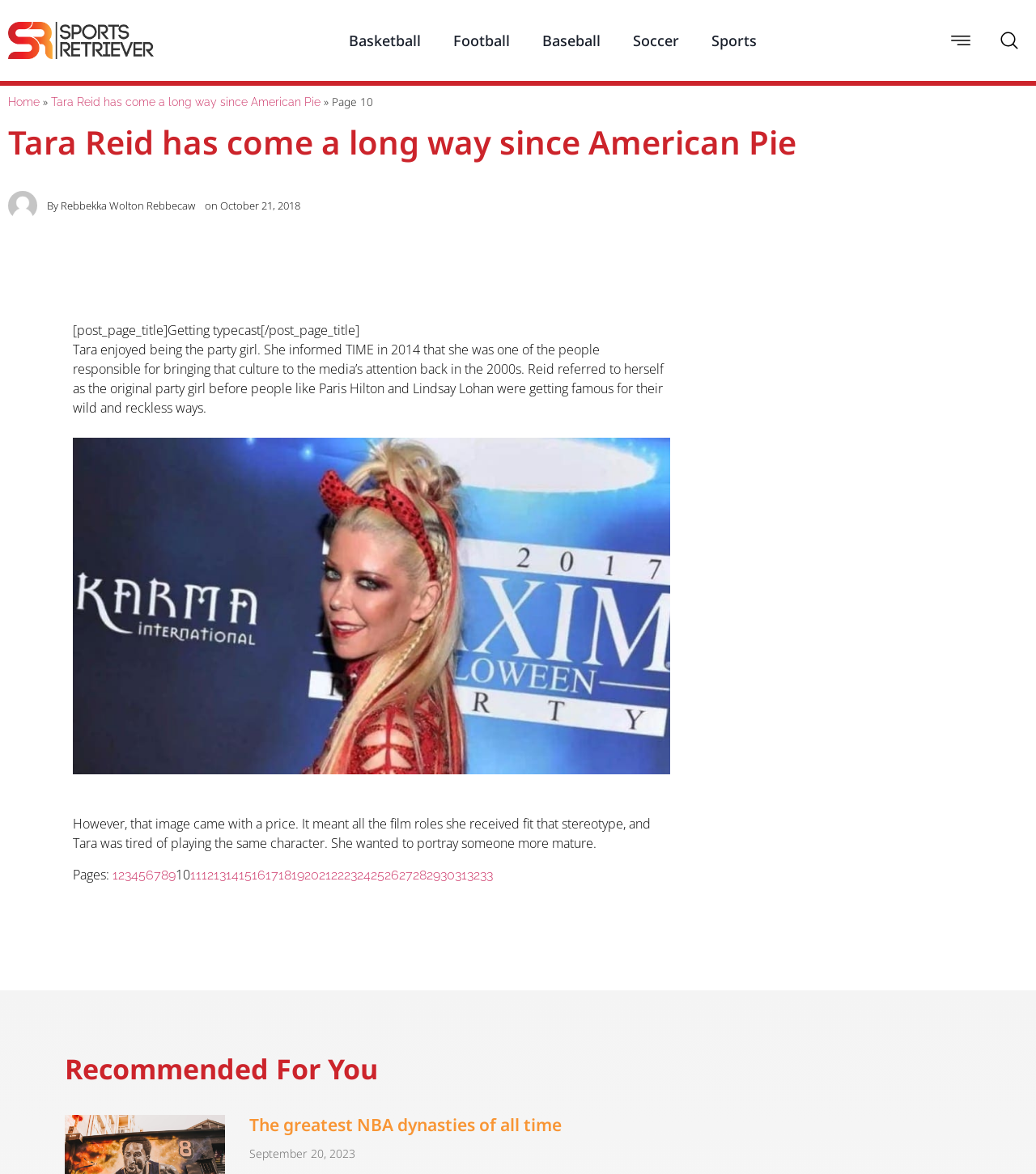Extract the primary header of the webpage and generate its text.

Tara Reid has come a long way since American Pie